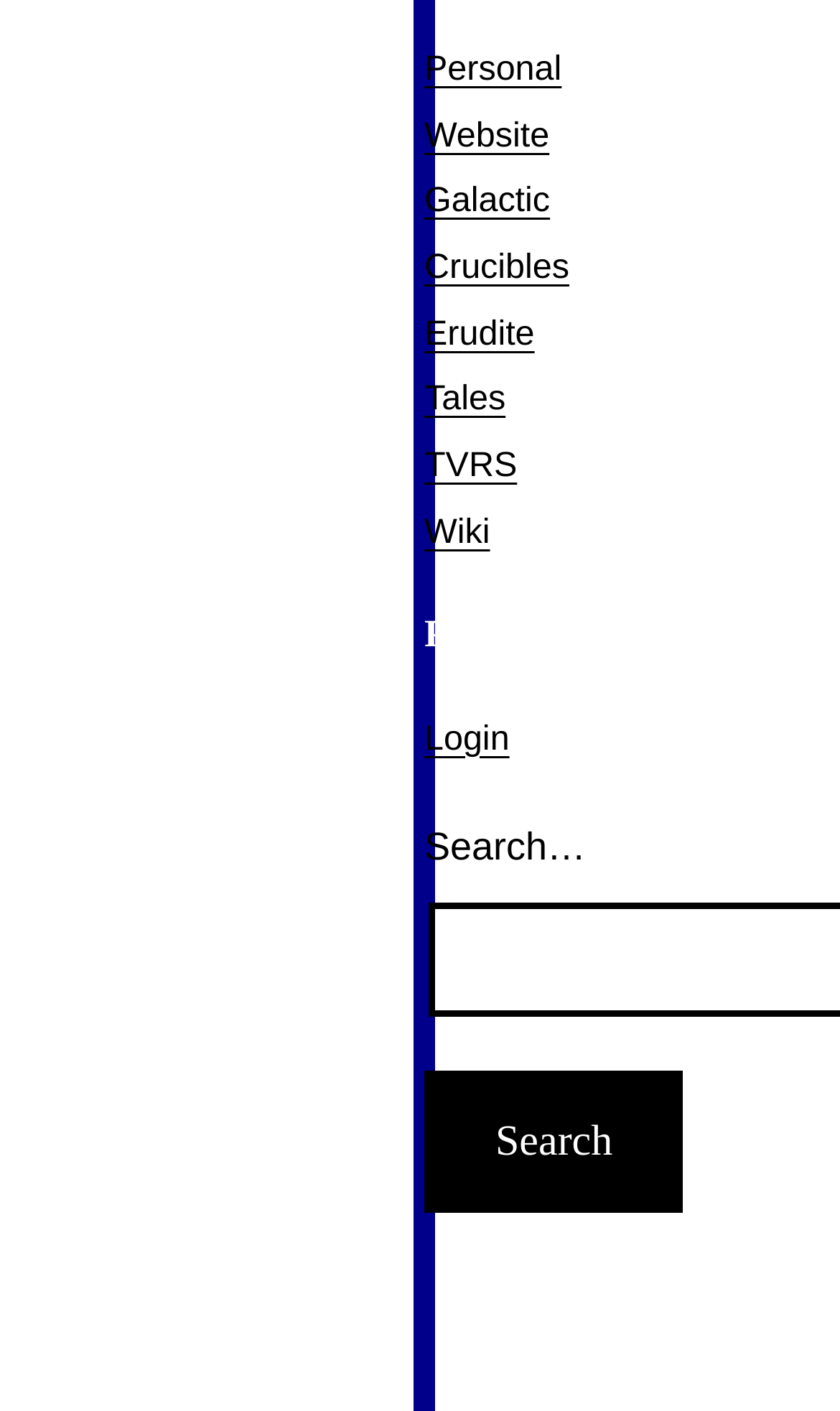Please reply to the following question using a single word or phrase: 
How many elements are in the top section of the webpage?

5